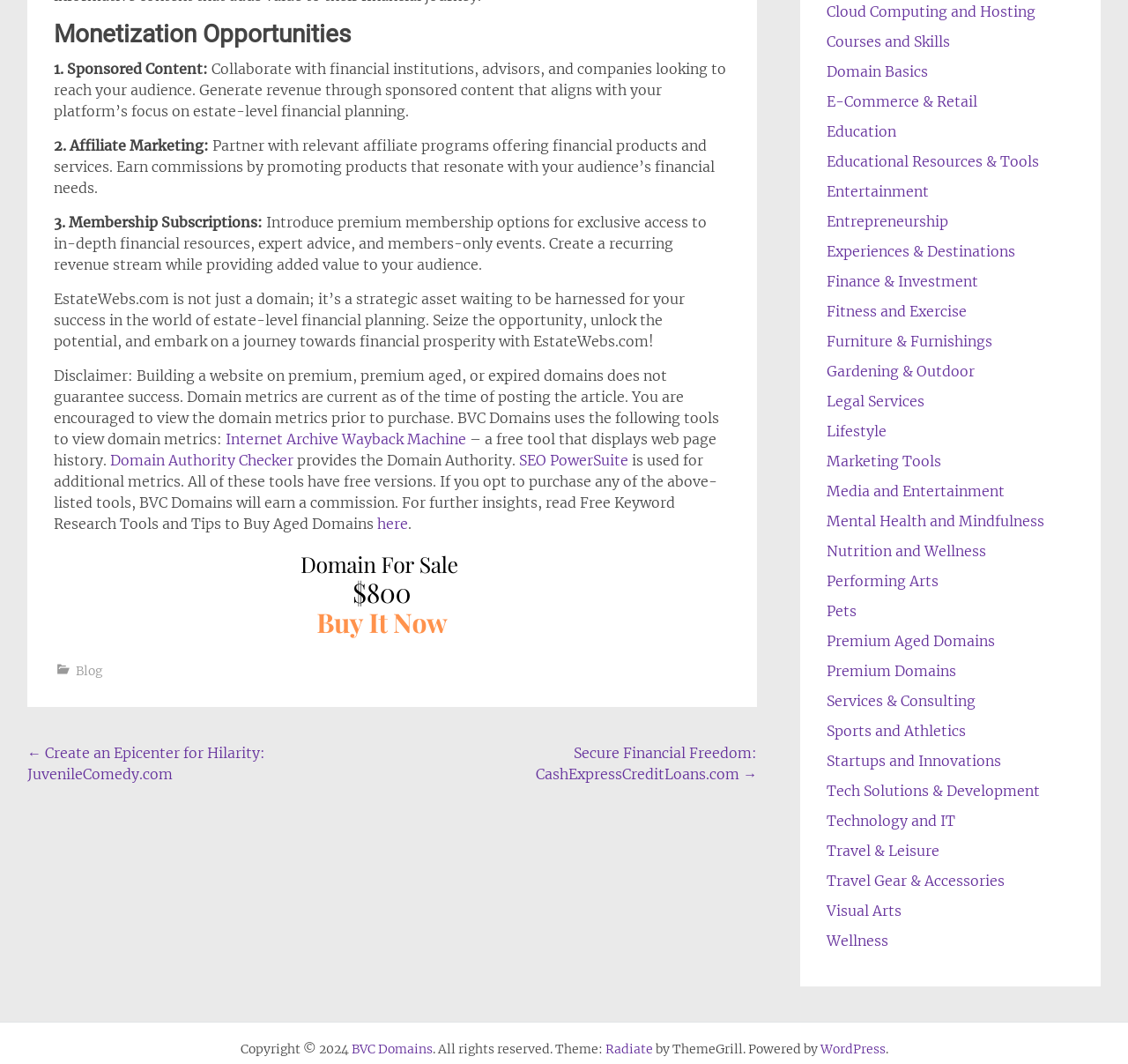Find the bounding box coordinates of the clickable area required to complete the following action: "Click on 'Domain For Sale 800 Buy It Now e1695309063174'".

[0.152, 0.588, 0.543, 0.605]